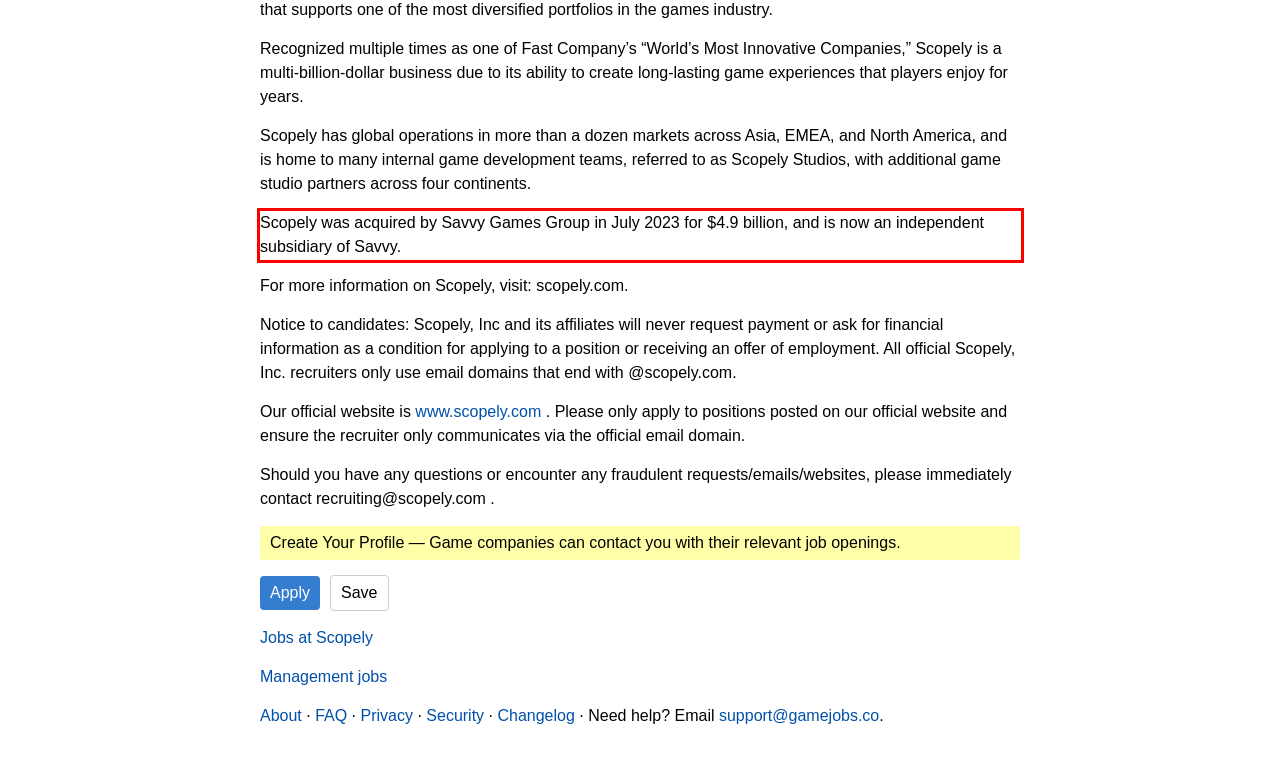Please extract the text content within the red bounding box on the webpage screenshot using OCR.

Scopely was acquired by Savvy Games Group in July 2023 for $4.9 billion, and is now an independent subsidiary of Savvy.